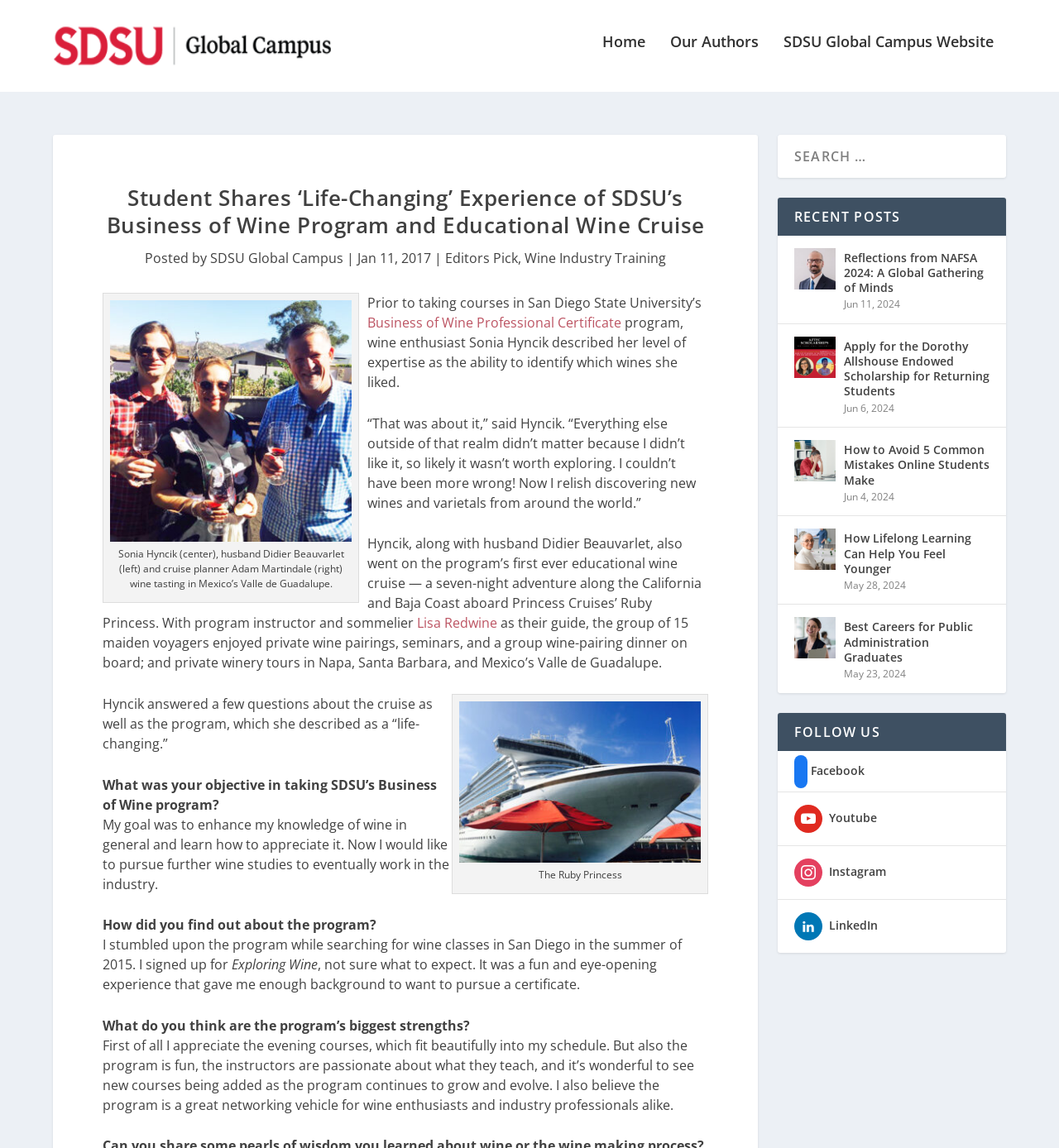Identify the bounding box coordinates for the region to click in order to carry out this instruction: "Search for something". Provide the coordinates using four float numbers between 0 and 1, formatted as [left, top, right, bottom].

[0.734, 0.108, 0.95, 0.146]